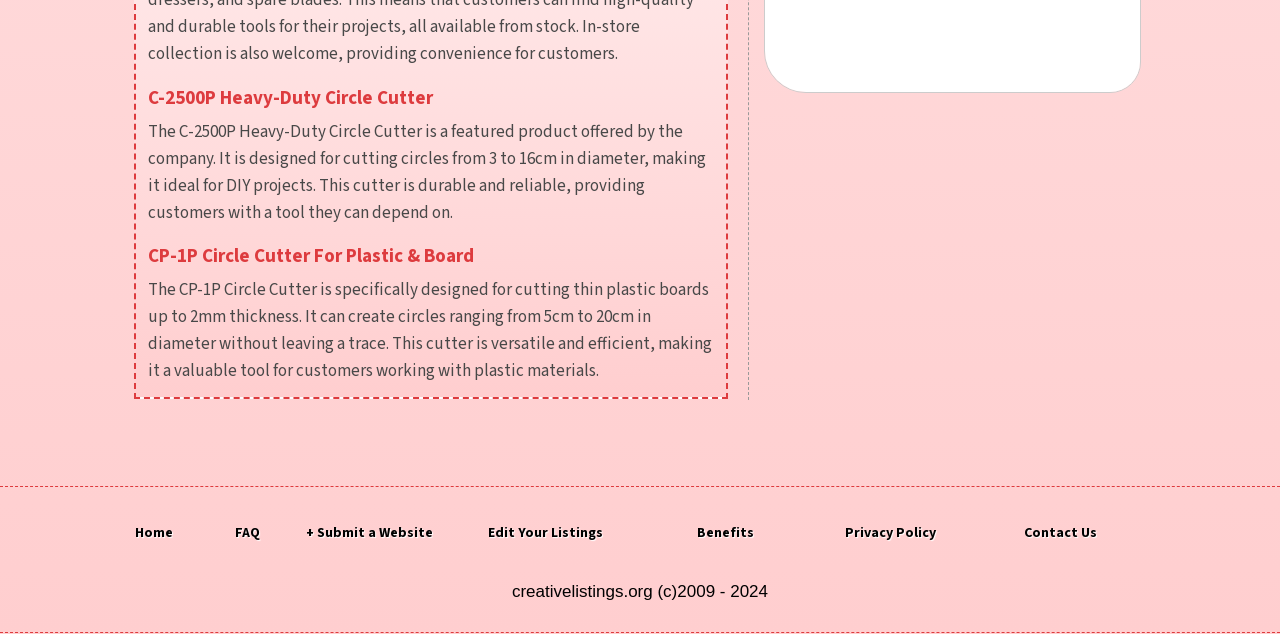Please find the bounding box coordinates for the clickable element needed to perform this instruction: "submit a website".

[0.239, 0.825, 0.339, 0.857]